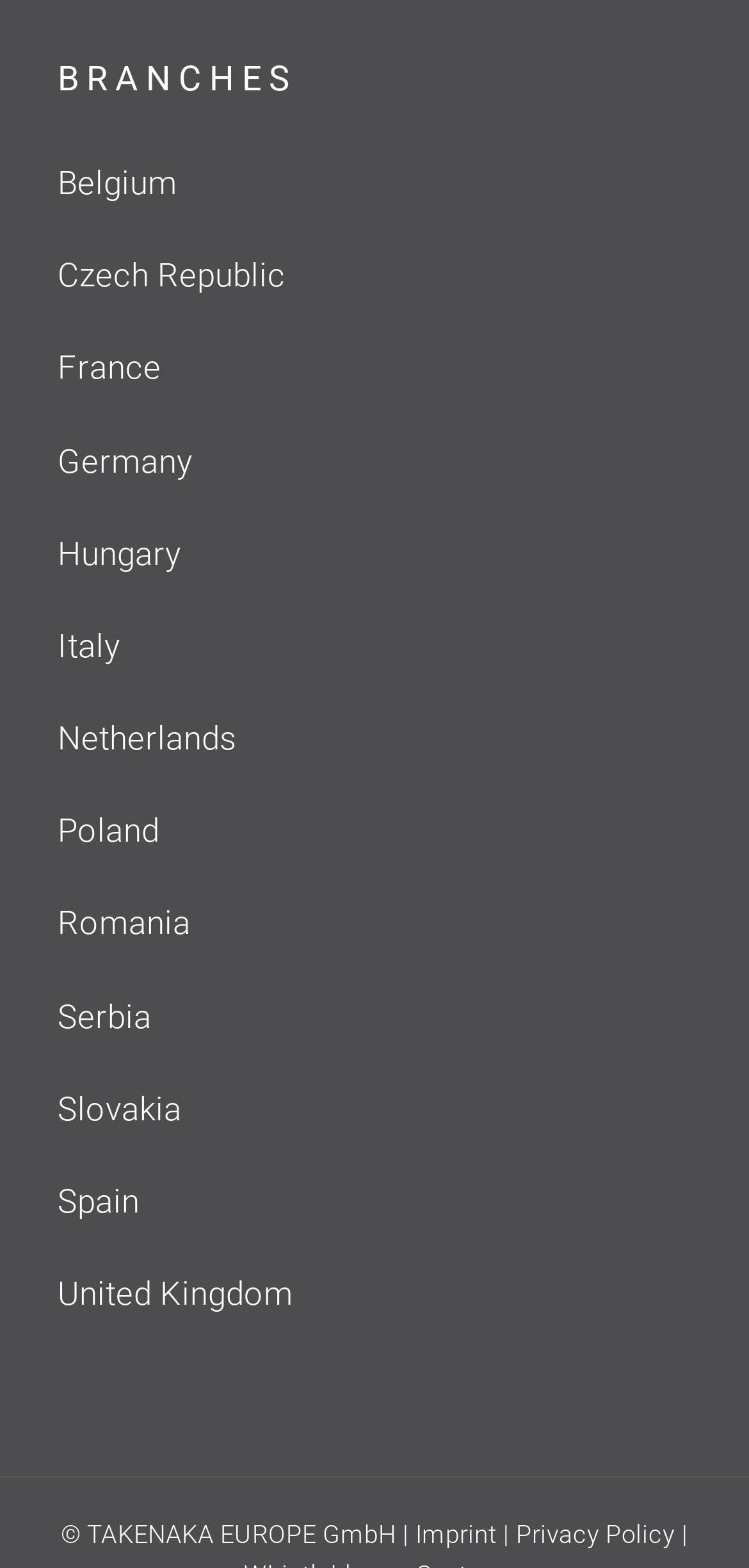Please respond to the question with a concise word or phrase:
What is the name of the organization that owns this webpage?

TAKENAKA EUROPE GmbH